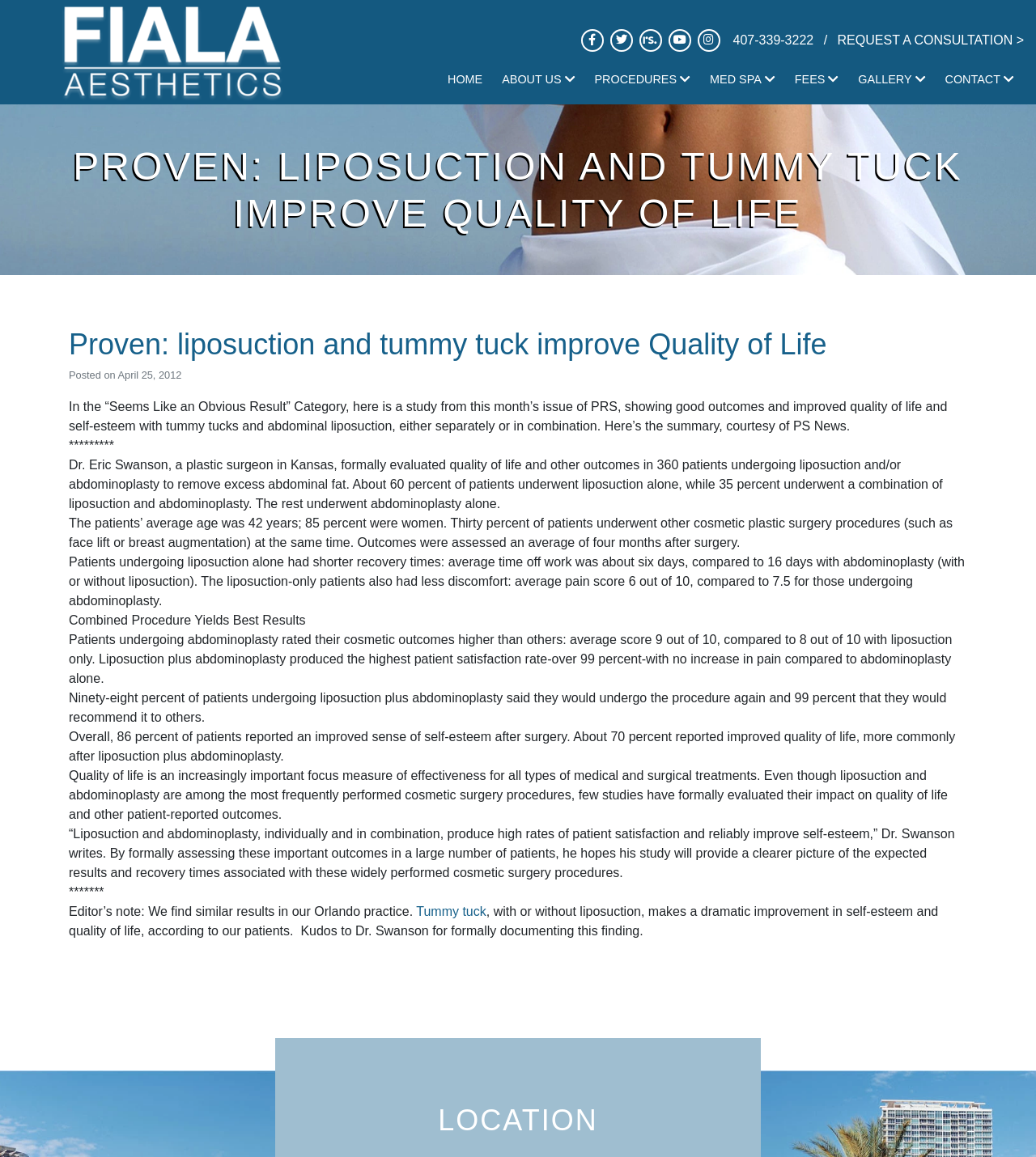What is the name of the plastic surgeon mentioned in the article?
Based on the image, answer the question in a detailed manner.

I read the article and found the sentence 'Dr. Eric Swanson, a plastic surgeon in Kansas, formally evaluated quality of life and other outcomes in 360 patients undergoing liposuction and/or abdominoplasty to remove excess abdominal fat.' which mentions the name of the plastic surgeon.